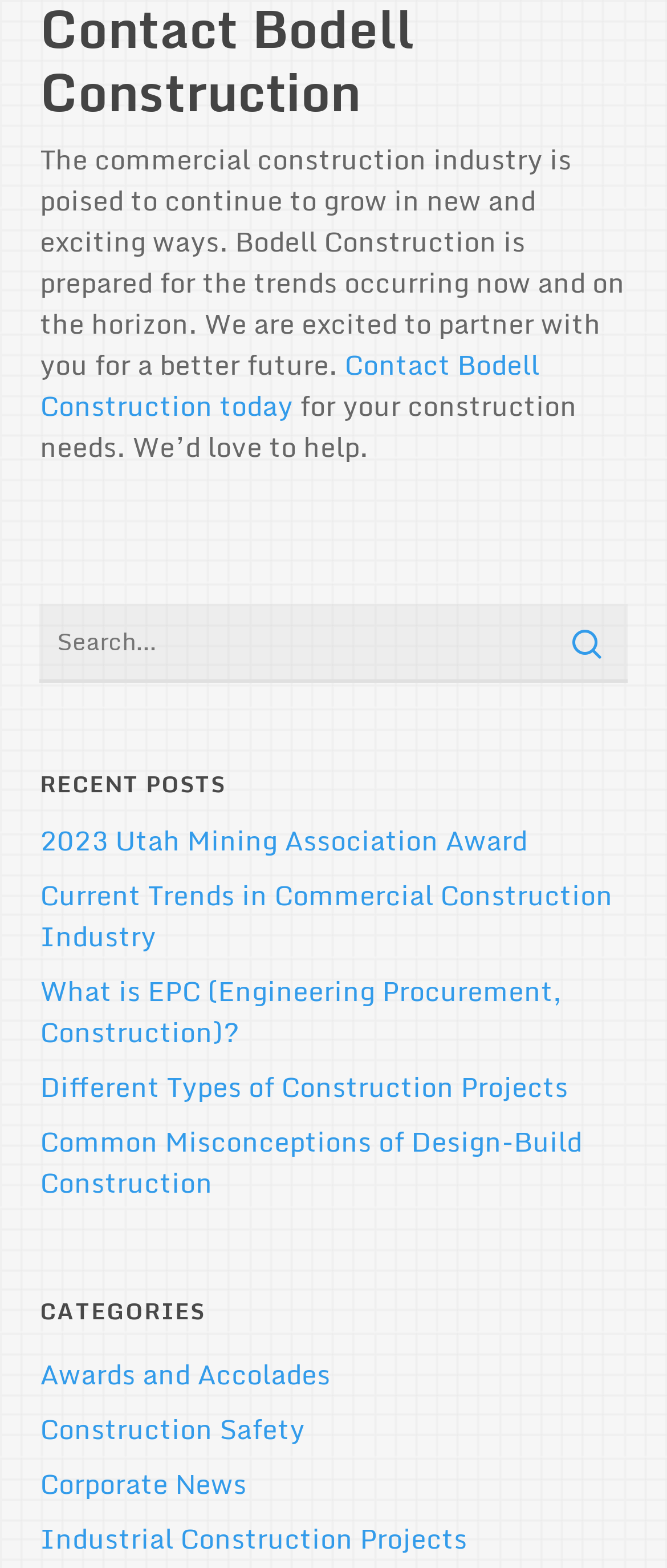What can be searched on this webpage?
Give a comprehensive and detailed explanation for the question.

The search bar at the top of the webpage has a placeholder text 'Search for:' and is likely used to search for construction needs or related topics, given the context of the webpage.